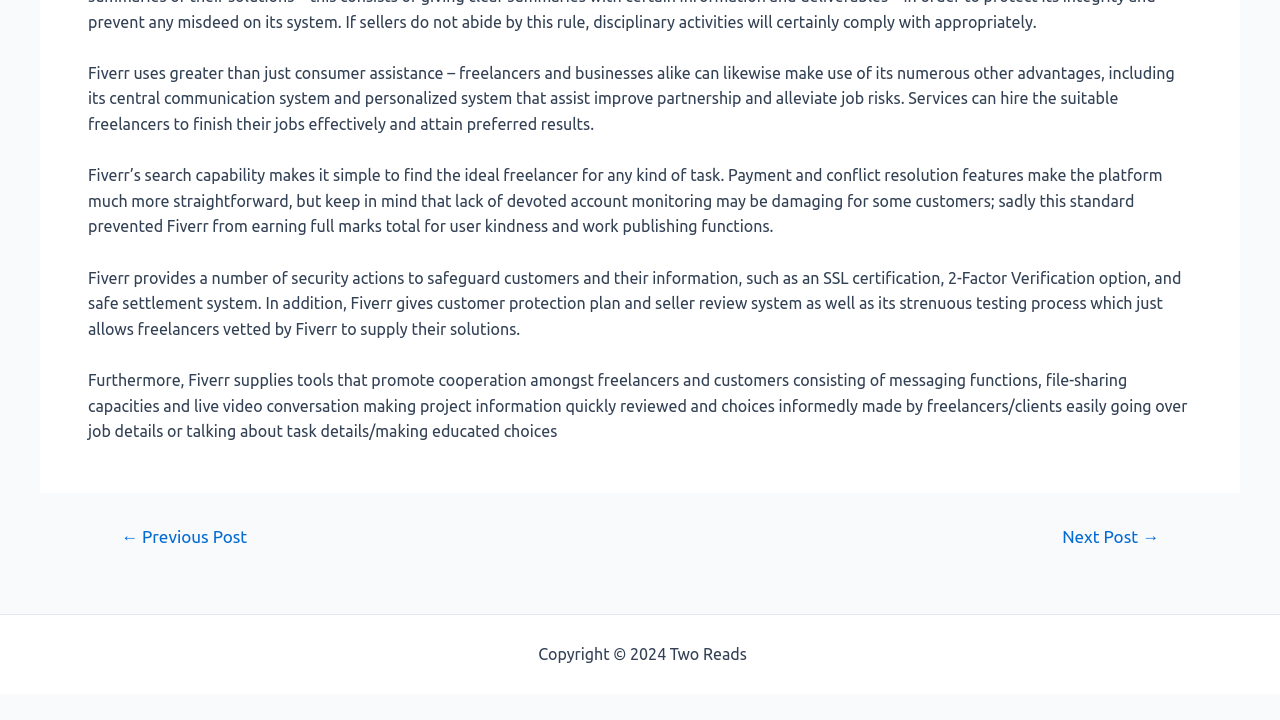What is the purpose of the 'Post navigation' section?
Examine the image and provide an in-depth answer to the question.

The 'Post navigation' section contains links to 'Previous Post' and 'Next Post', indicating that it allows users to navigate between different posts or articles on the website.